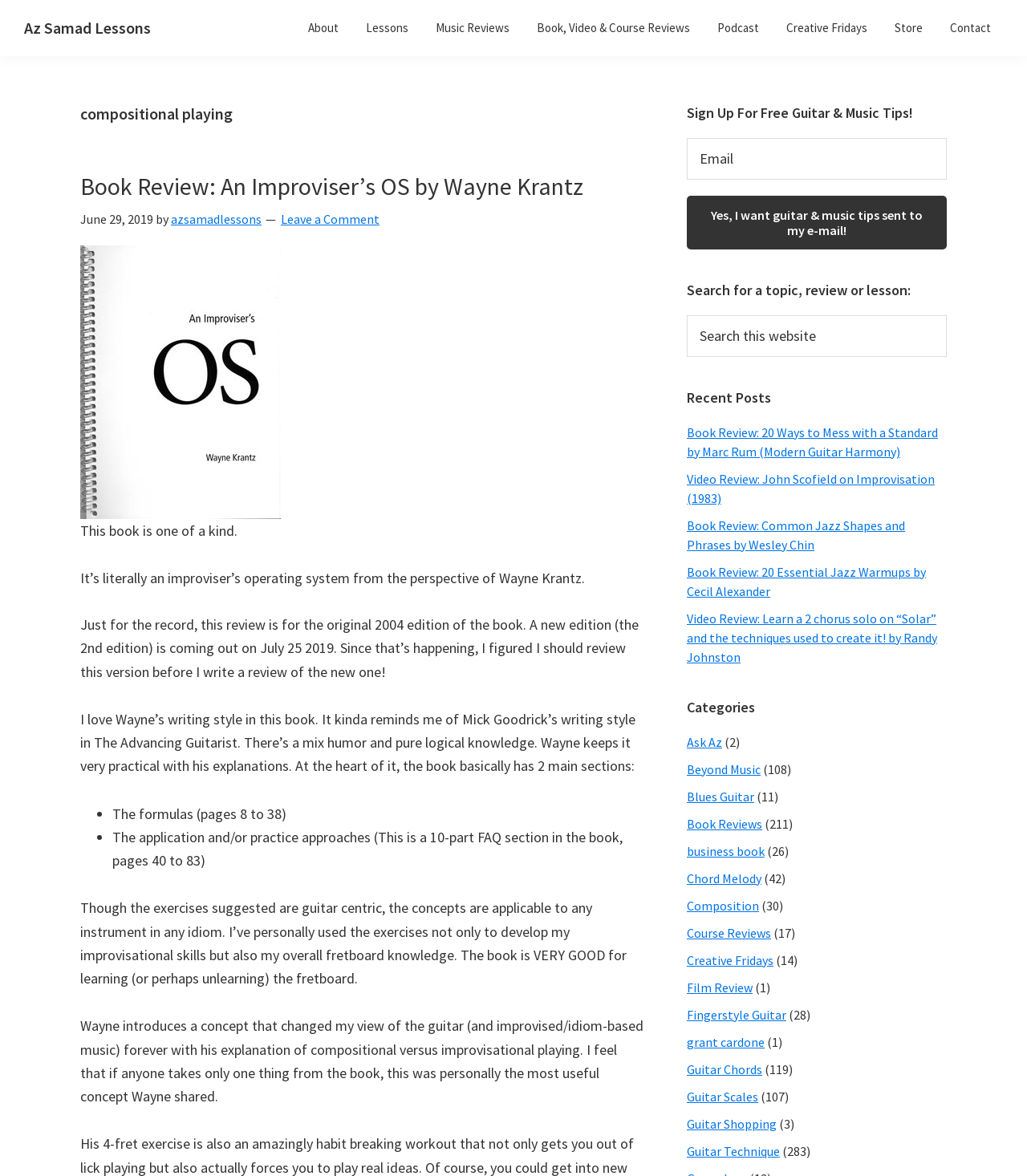Locate the bounding box coordinates of the element that needs to be clicked to carry out the instruction: "Sign up for free guitar and music tips". The coordinates should be given as four float numbers ranging from 0 to 1, i.e., [left, top, right, bottom].

[0.669, 0.117, 0.922, 0.153]